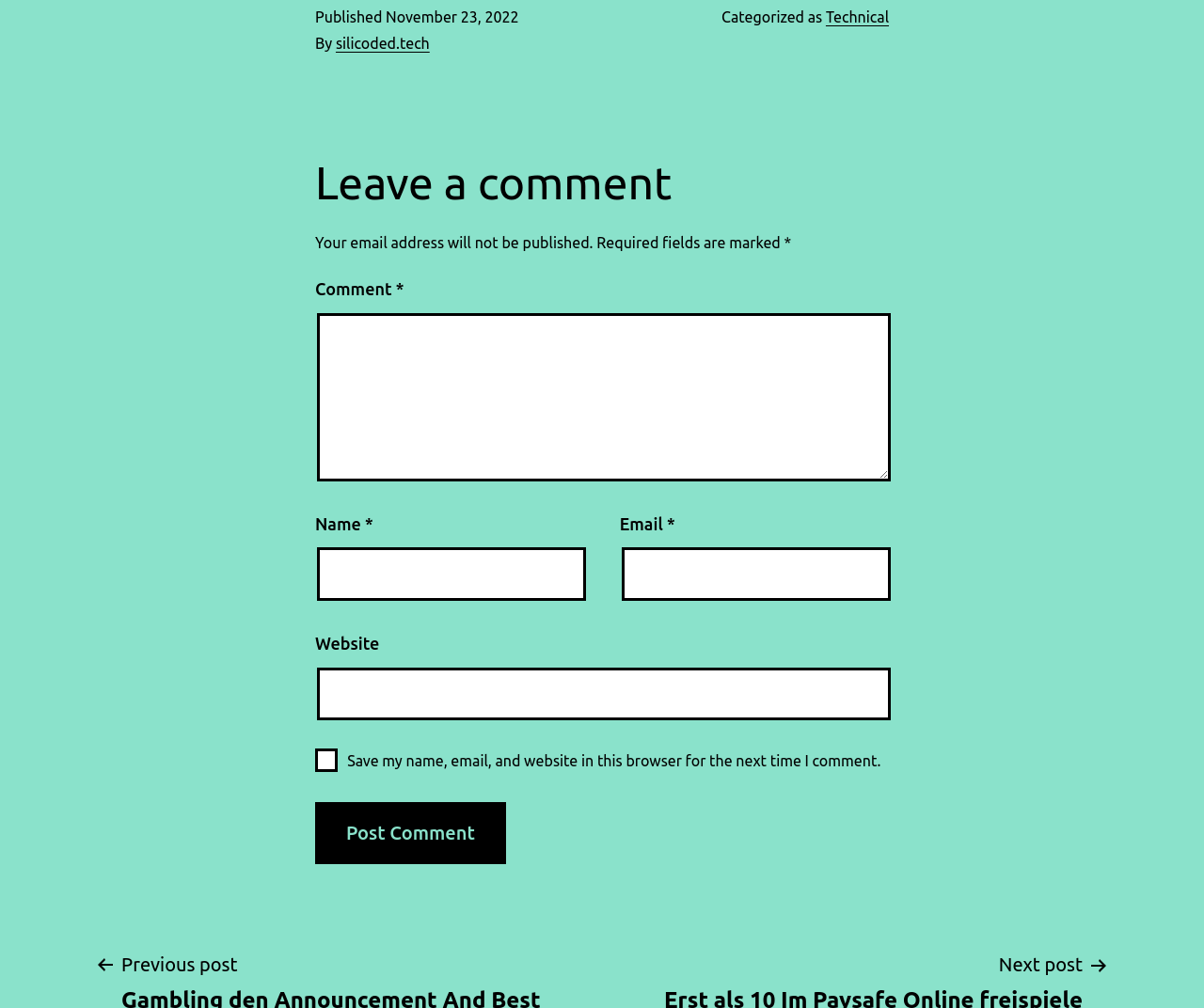Using the details in the image, give a detailed response to the question below:
Who is the author of the article?

The author of the article is mentioned as 'silicoded.tech' which is a link provided below the 'Published' date.